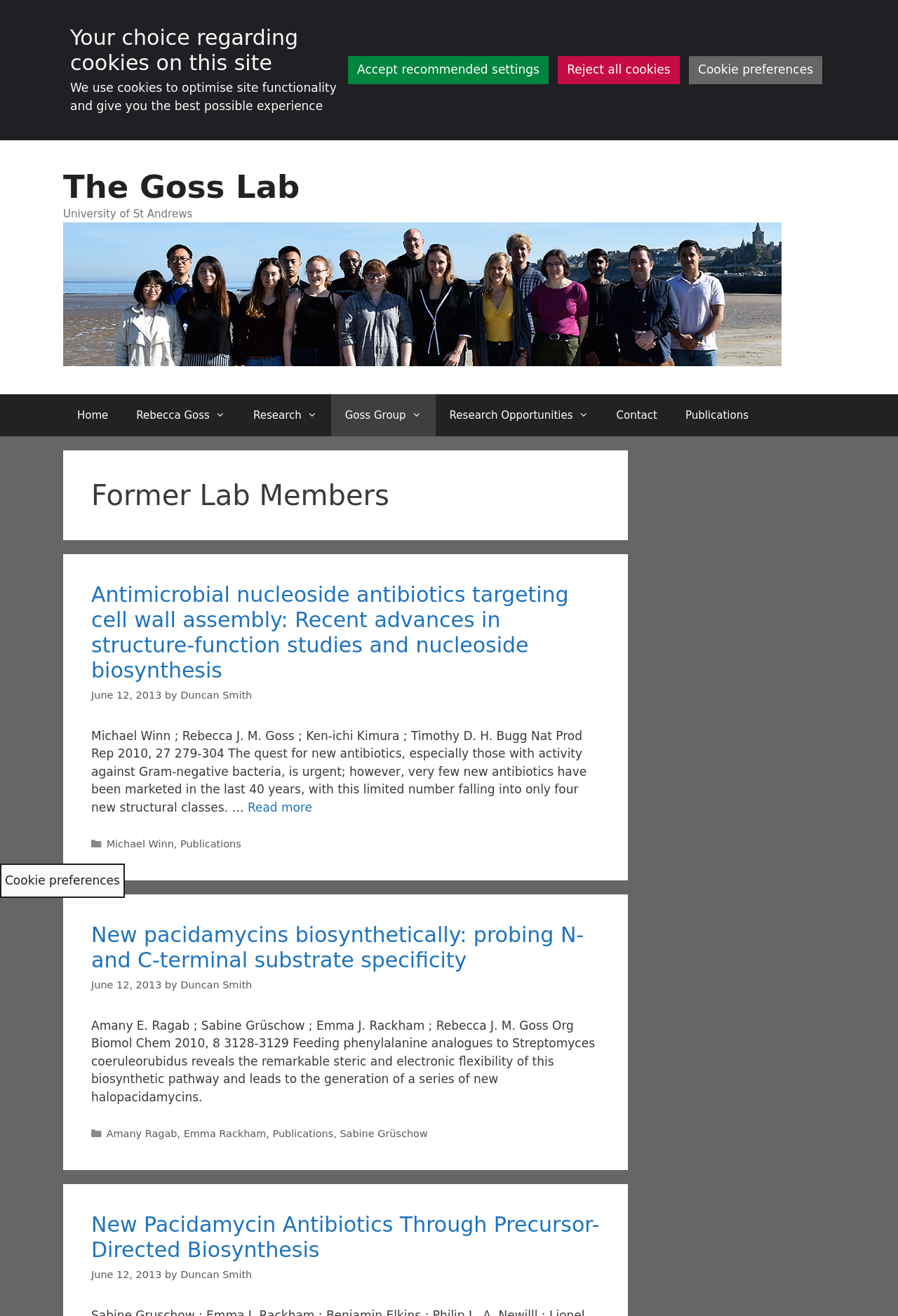Pinpoint the bounding box coordinates of the area that should be clicked to complete the following instruction: "Click the link to The Goss Lab". The coordinates must be given as four float numbers between 0 and 1, i.e., [left, top, right, bottom].

[0.07, 0.128, 0.334, 0.156]